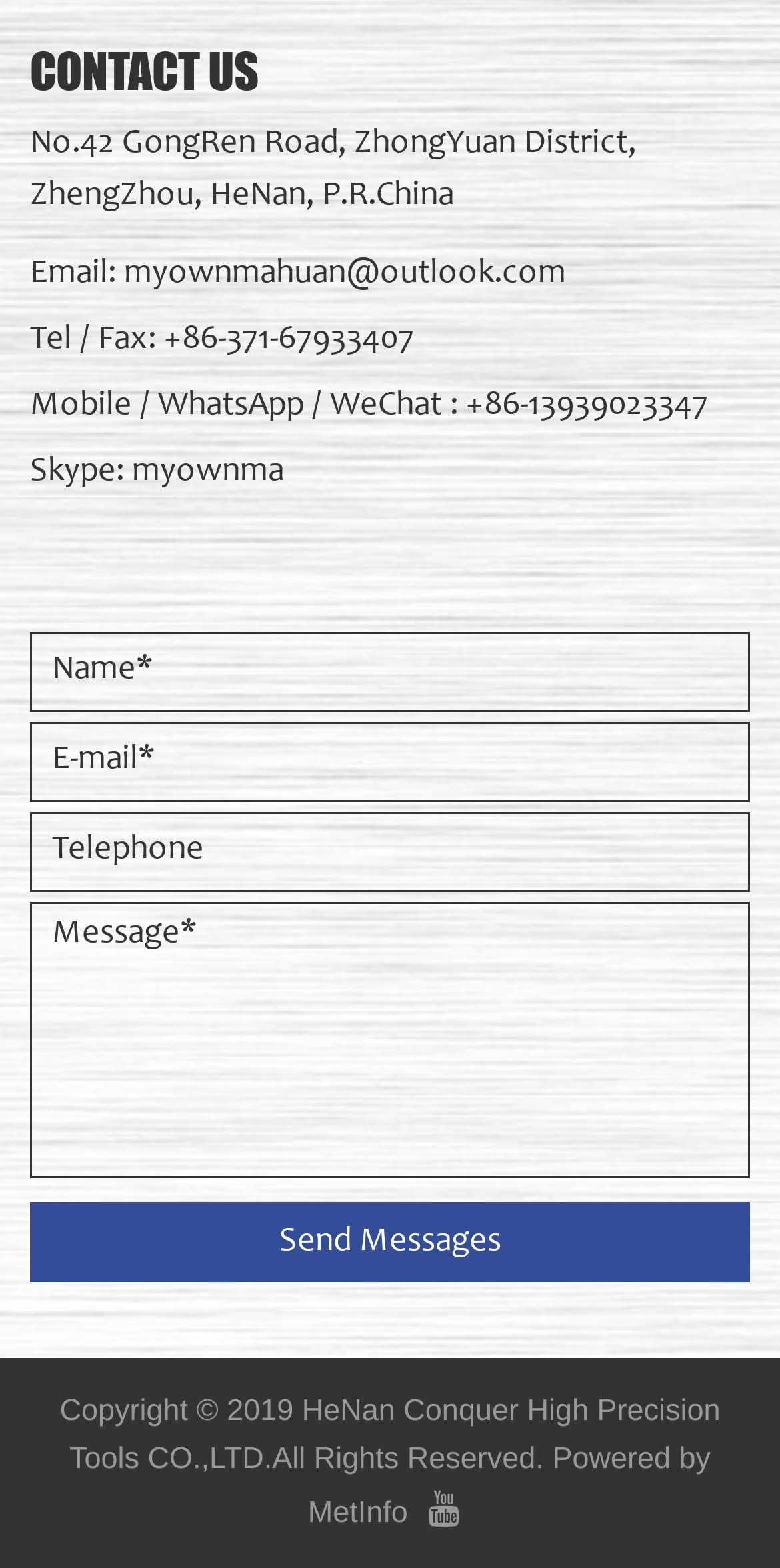Please identify the bounding box coordinates of the area I need to click to accomplish the following instruction: "Call the company".

[0.038, 0.207, 0.531, 0.228]